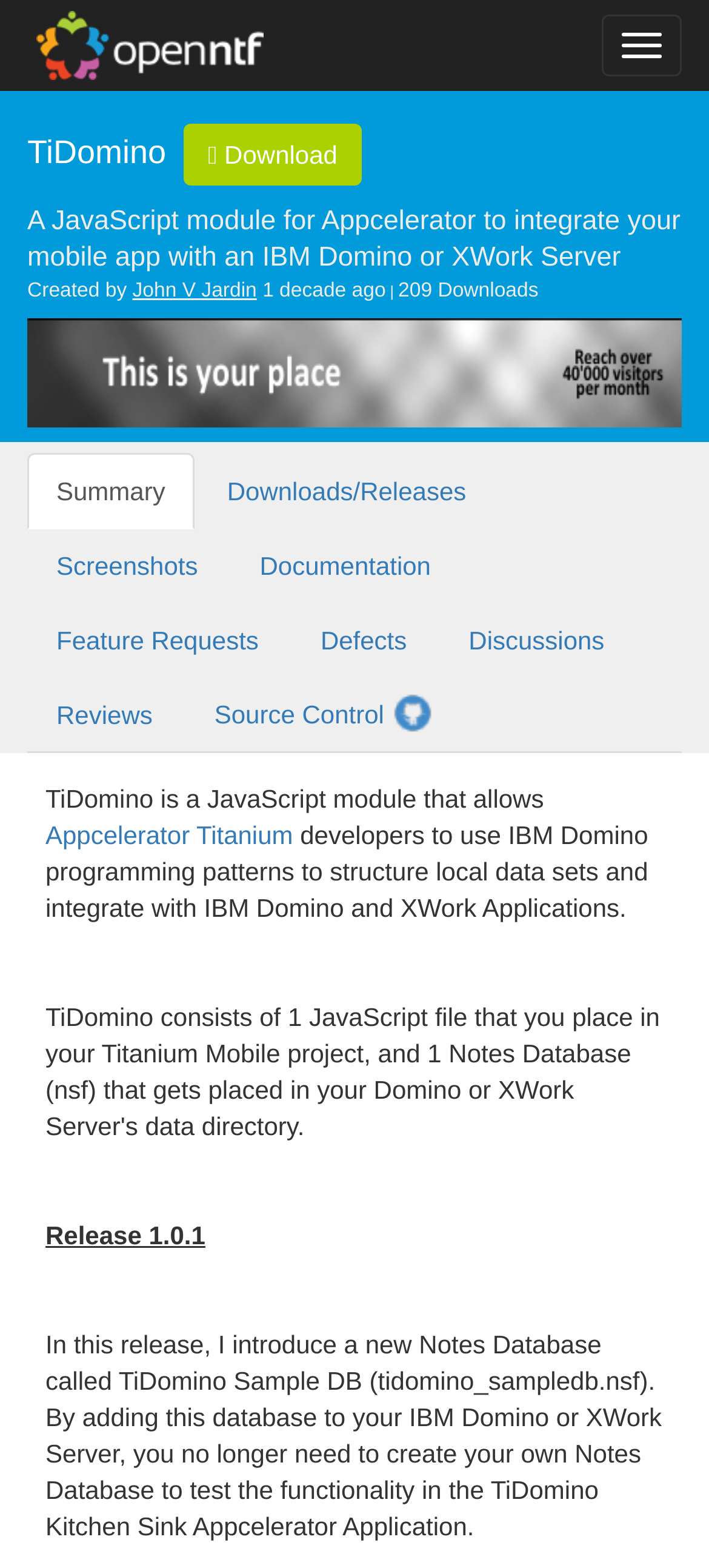Determine the bounding box coordinates for the element that should be clicked to follow this instruction: "Download TiDomino". The coordinates should be given as four float numbers between 0 and 1, in the format [left, top, right, bottom].

[0.26, 0.079, 0.509, 0.118]